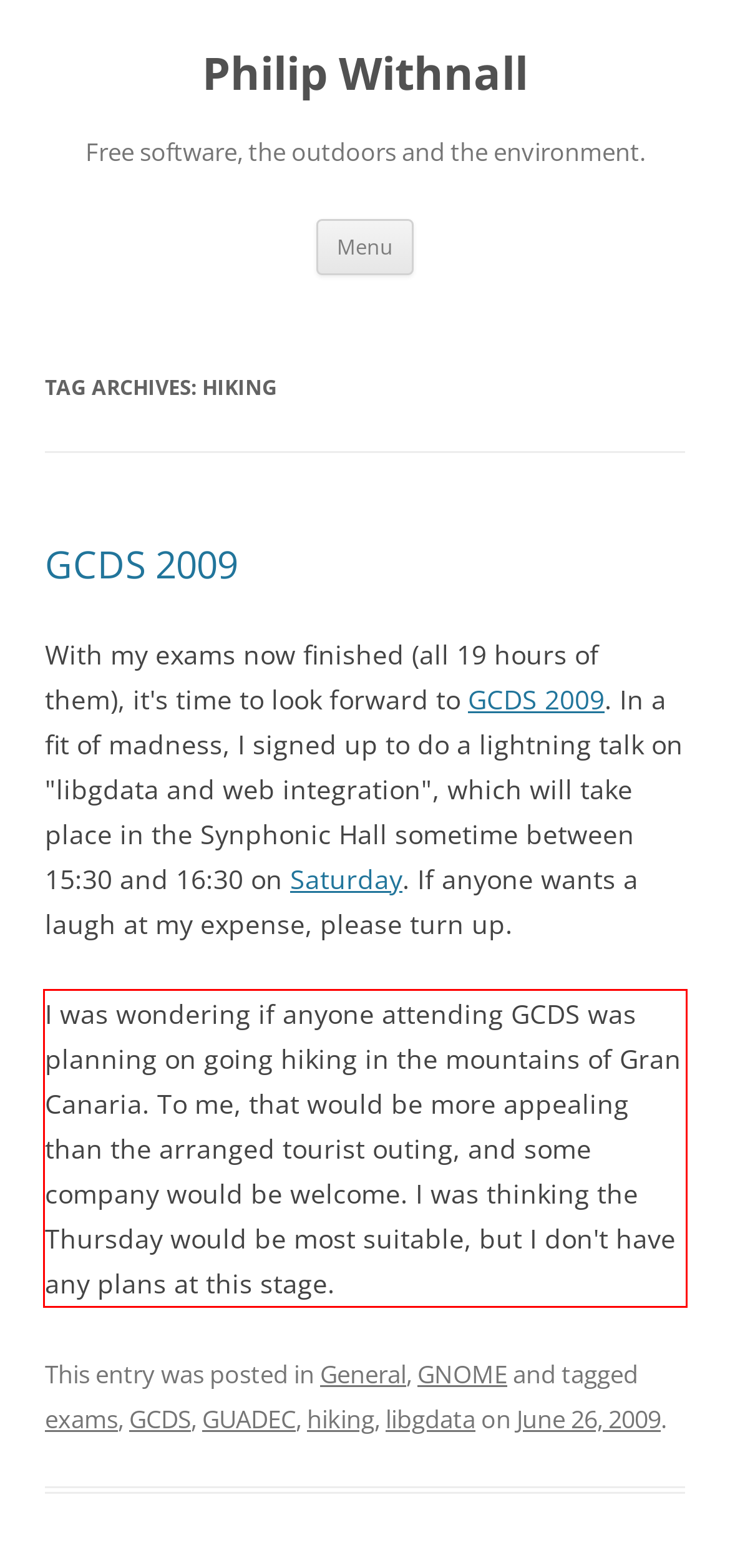Please identify and extract the text content from the UI element encased in a red bounding box on the provided webpage screenshot.

I was wondering if anyone attending GCDS was planning on going hiking in the mountains of Gran Canaria. To me, that would be more appealing than the arranged tourist outing, and some company would be welcome. I was thinking the Thursday would be most suitable, but I don't have any plans at this stage.